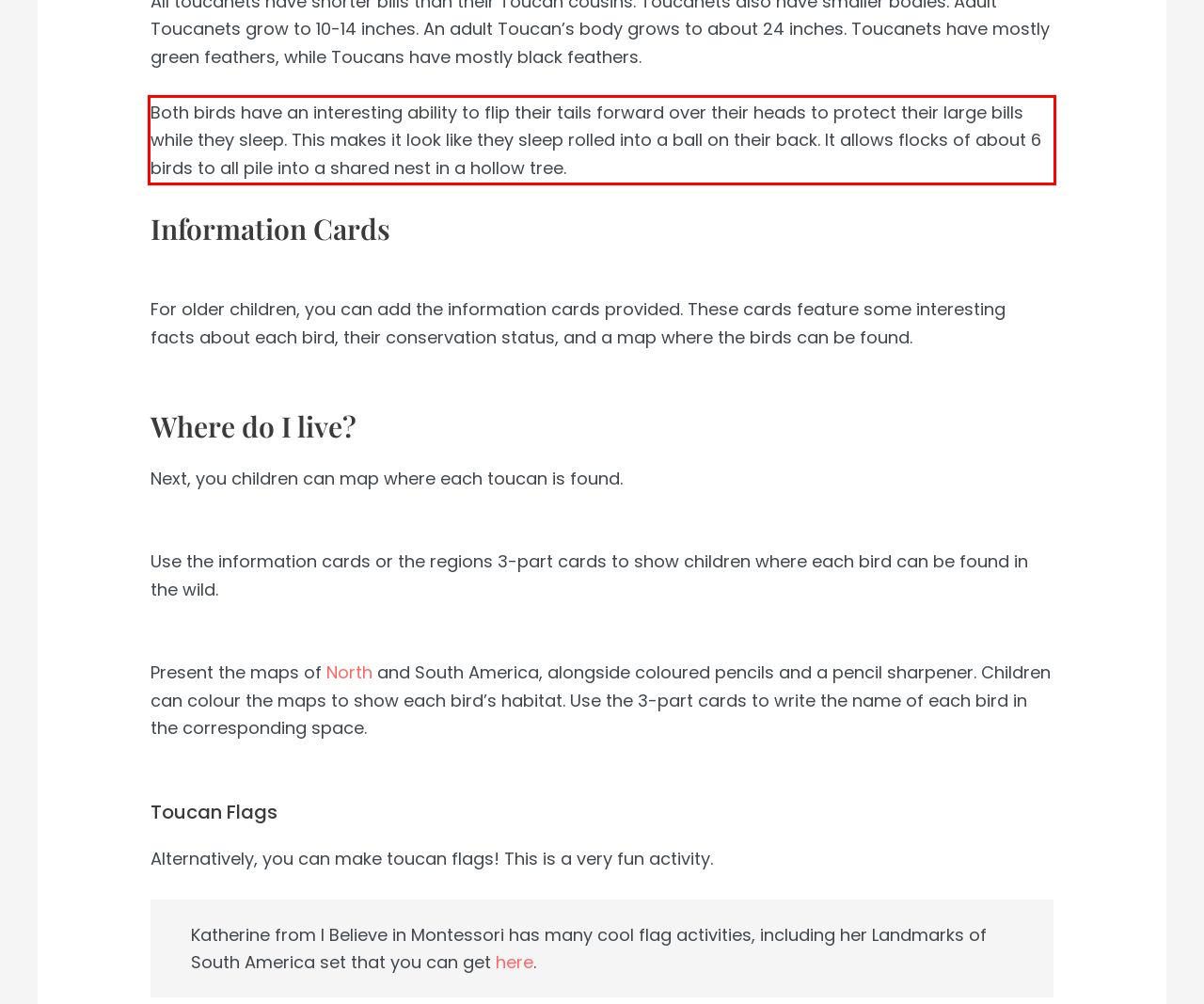In the screenshot of the webpage, find the red bounding box and perform OCR to obtain the text content restricted within this red bounding box.

Both birds have an interesting ability to flip their tails forward over their heads to protect their large bills while they sleep. This makes it look like they sleep rolled into a ball on their back. It allows flocks of about 6 birds to all pile into a shared nest in a hollow tree.